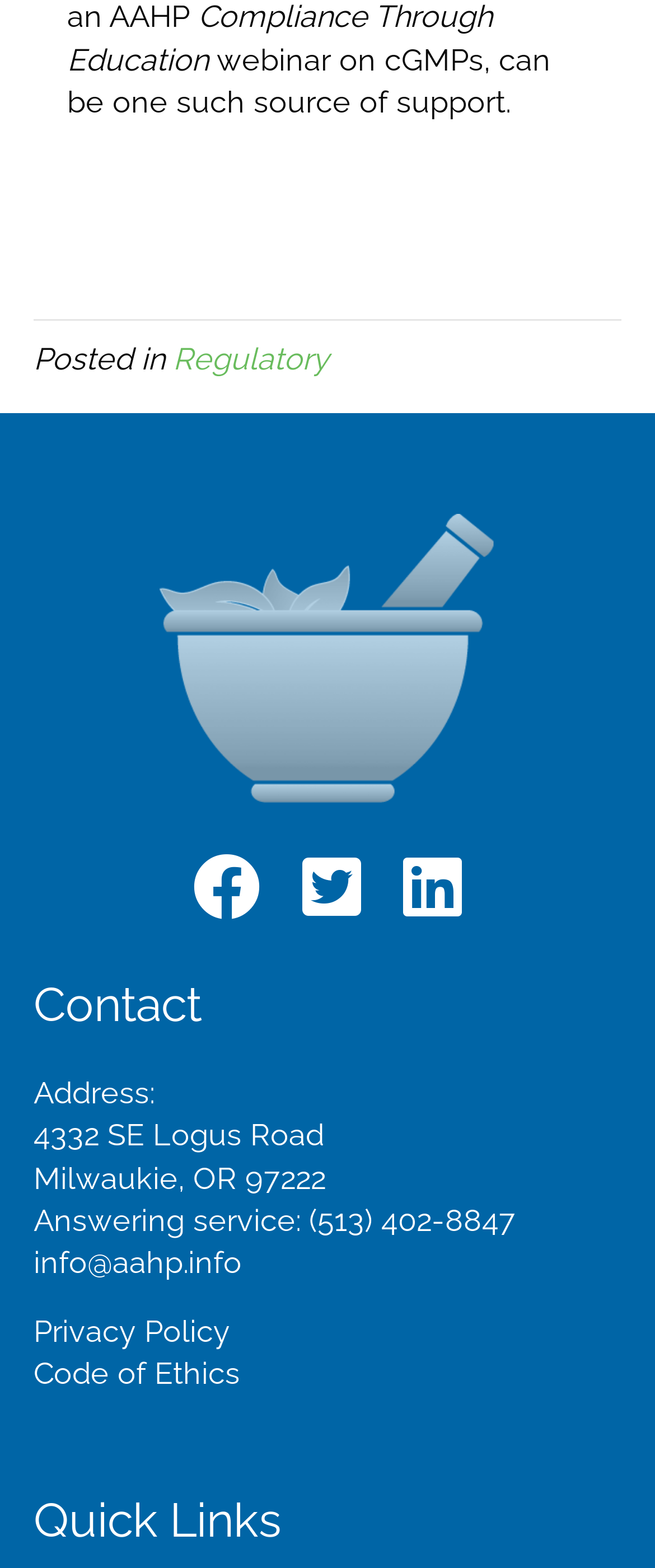Provide the bounding box coordinates of the HTML element described by the text: "(513) 402-8847".

[0.472, 0.767, 0.787, 0.789]